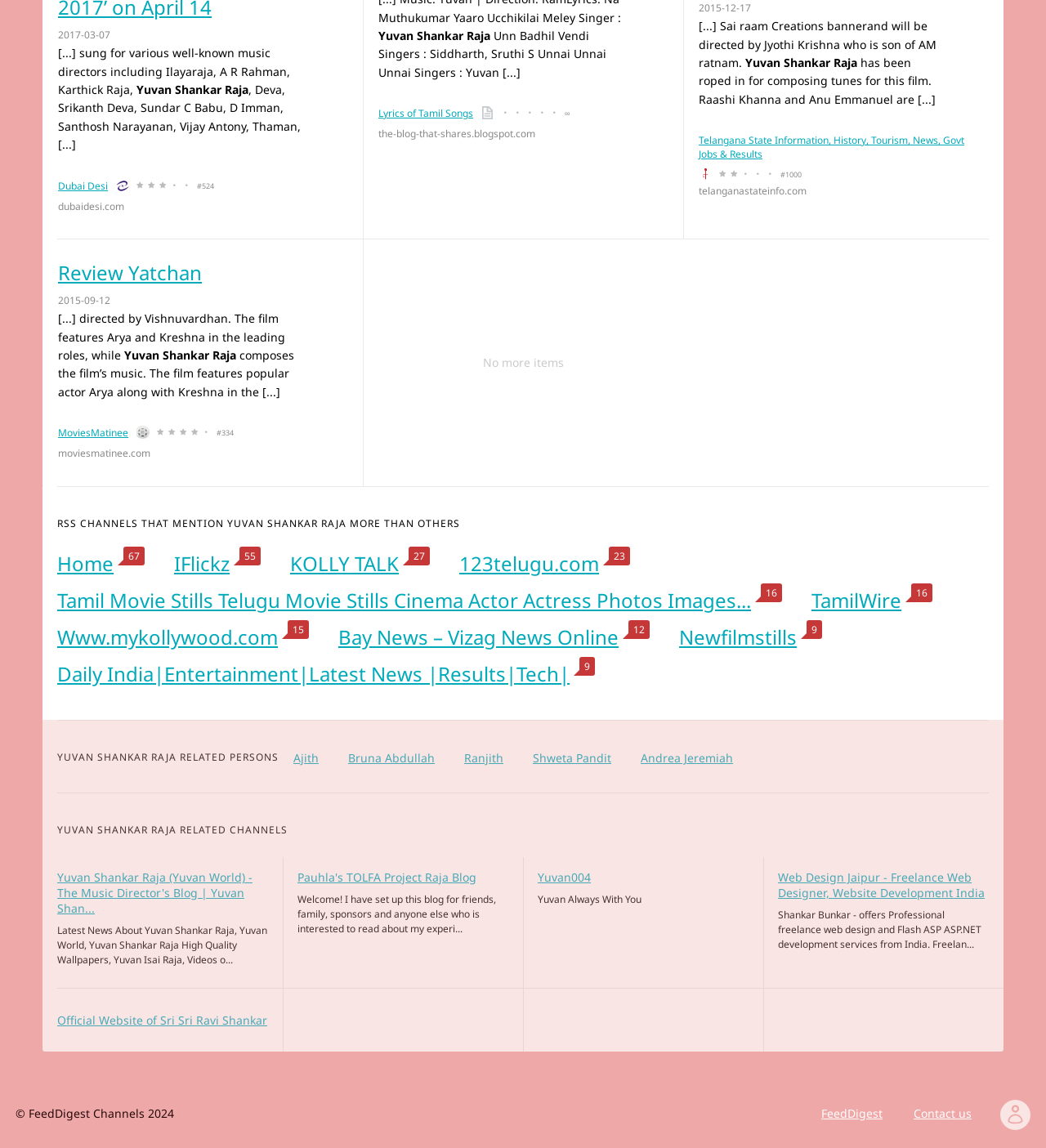Extract the bounding box for the UI element that matches this description: "Pauhla's TOLFA Project Raja Blog".

[0.284, 0.757, 0.486, 0.775]